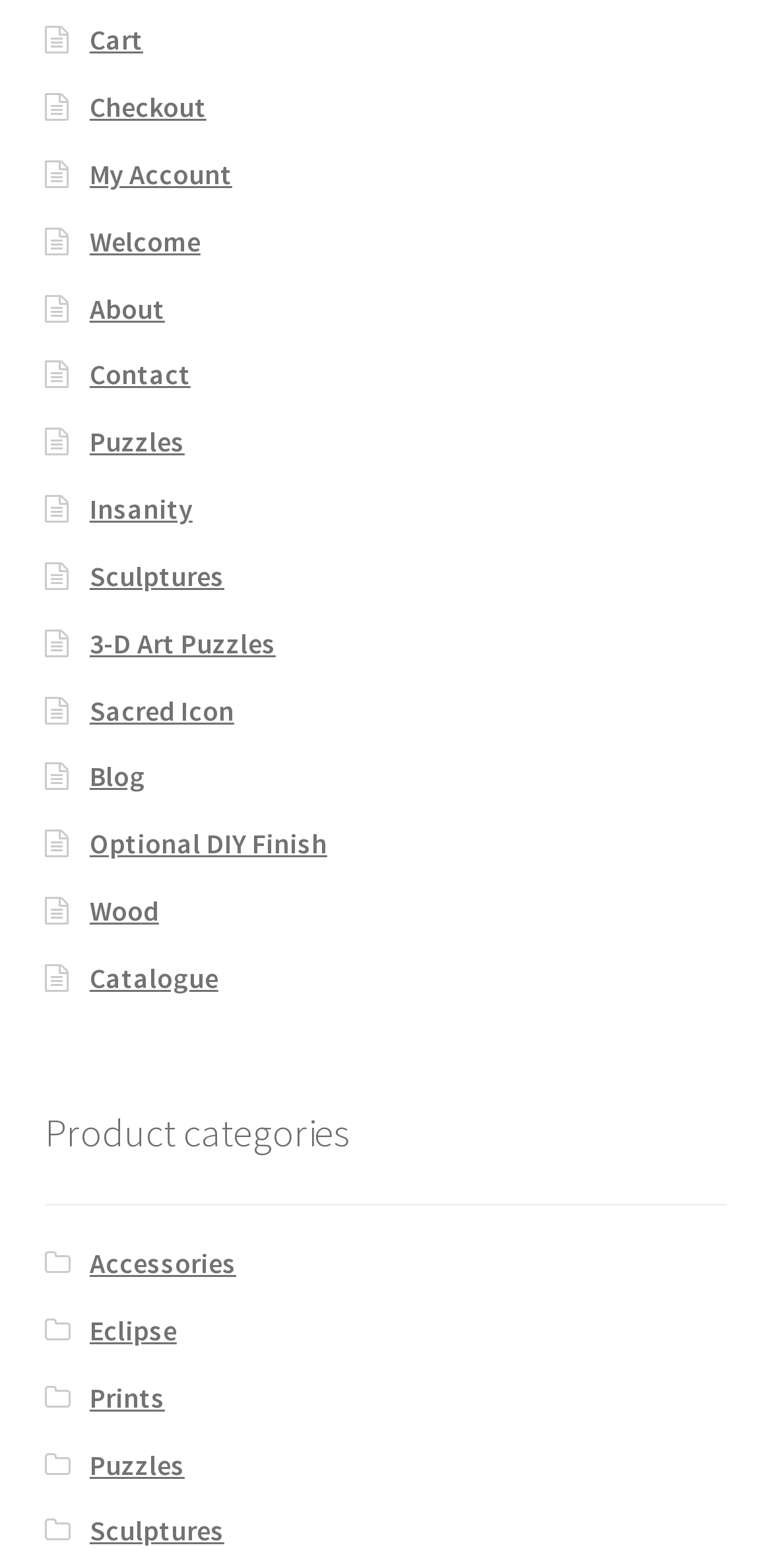How many navigation links are at the top?
Look at the image and respond with a one-word or short-phrase answer.

6